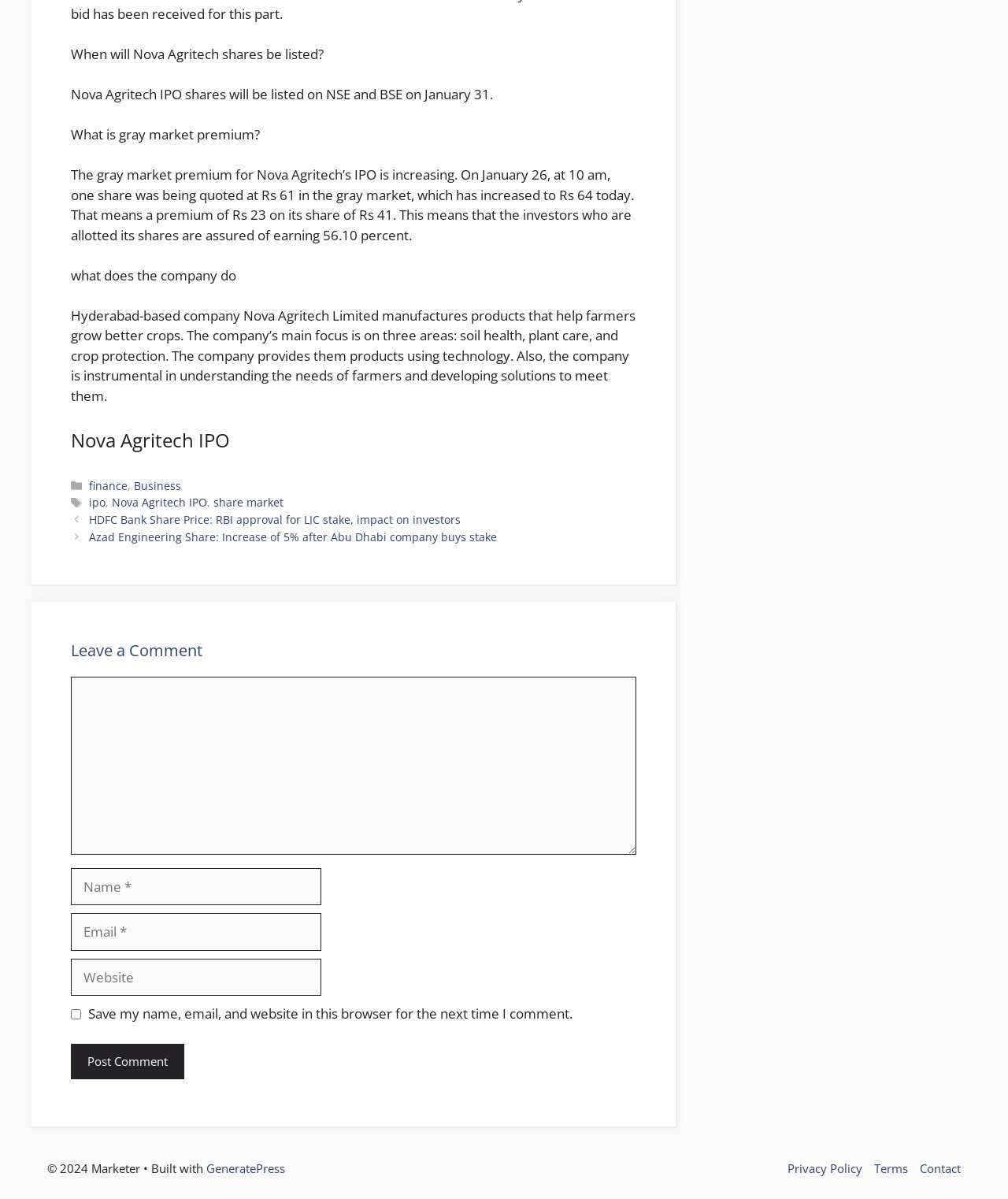What is the purpose of the 'Leave a Comment' section?
Based on the screenshot, answer the question with a single word or phrase.

To allow users to comment